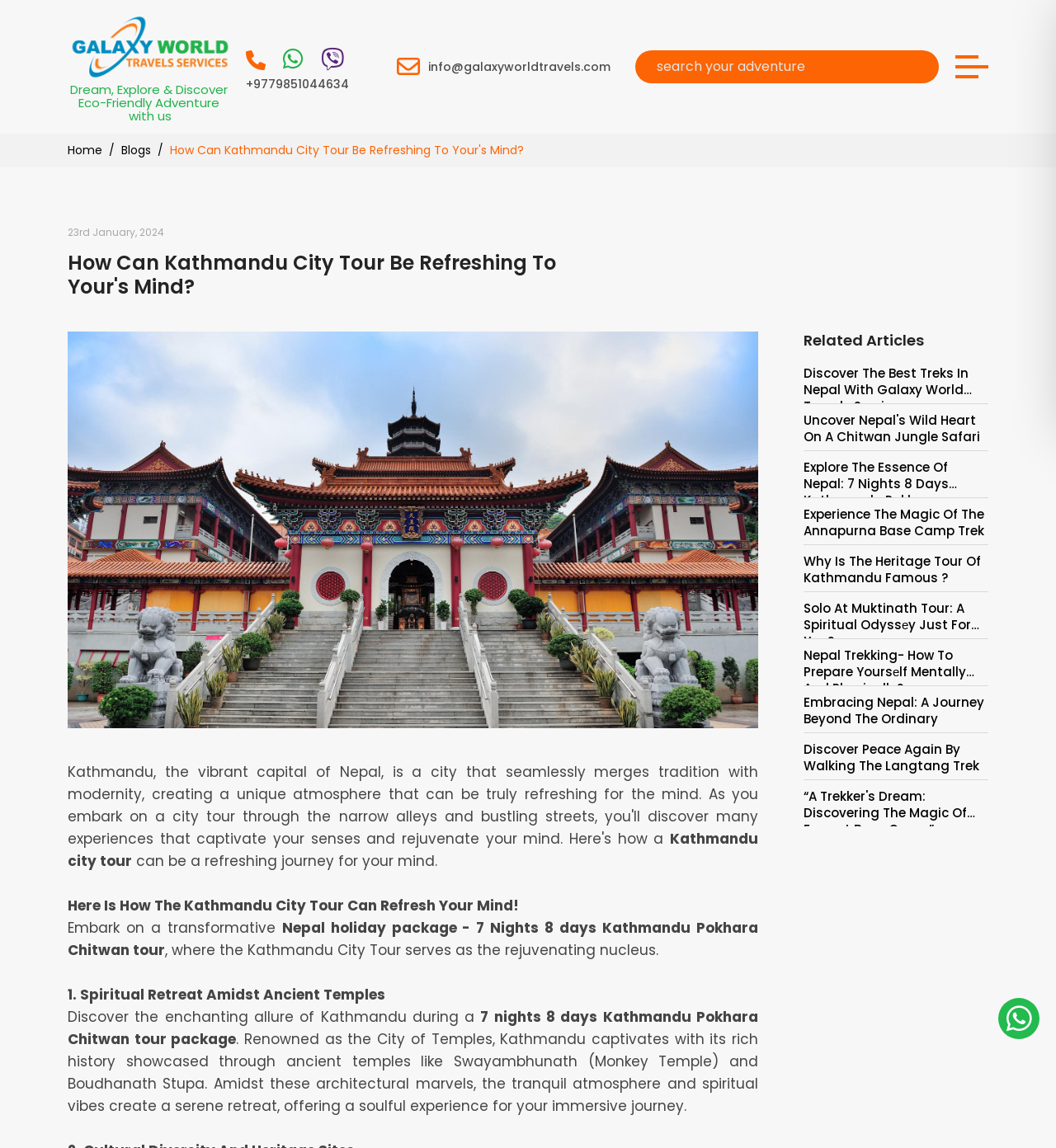Can you specify the bounding box coordinates for the region that should be clicked to fulfill this instruction: "Read the blog posts".

[0.115, 0.124, 0.143, 0.138]